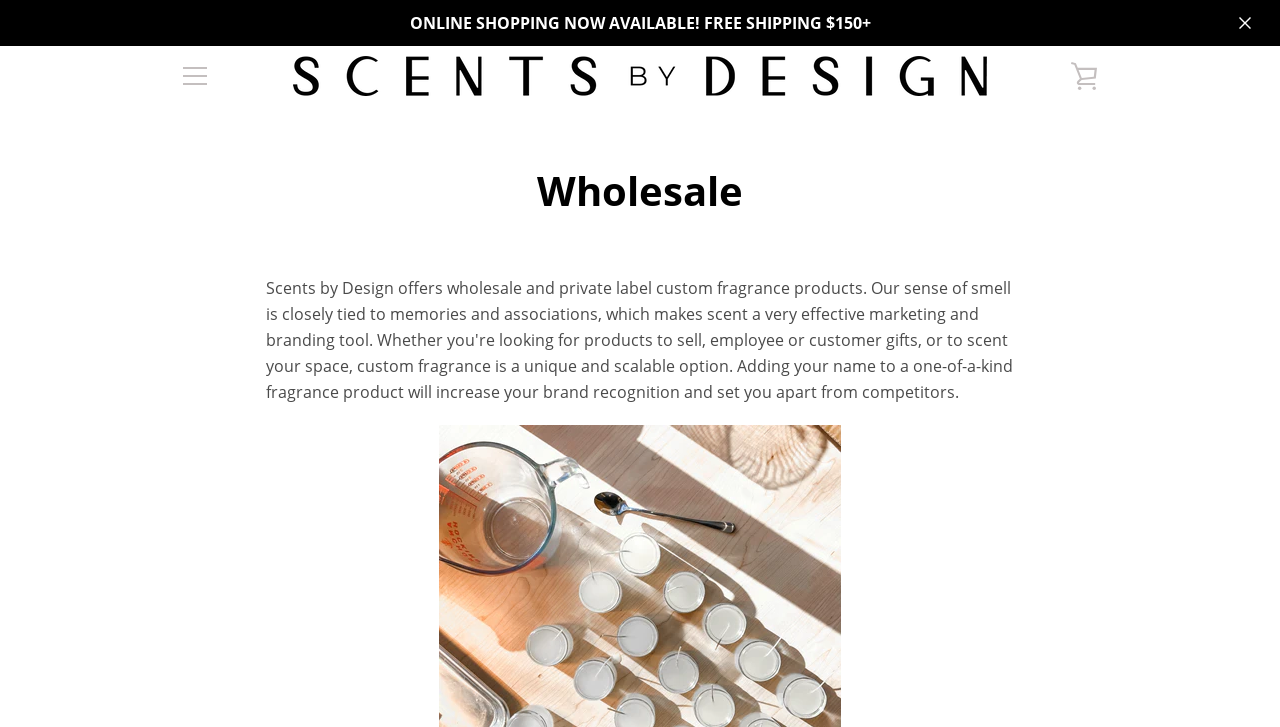Illustrate the webpage thoroughly, mentioning all important details.

The webpage is titled "Wholesale – Scents by Design Candle Bar" and appears to be an e-commerce website. At the top-left corner, there is a "Skip to content" link. Below it, a prominent announcement banner stretches across the page, reading "ONLINE SHOPPING NOW AVAILABLE! FREE SHIPPING $150+". 

To the top-right, there are two buttons: a small, expanded button with no text, and a "MENU" button. Next to the "MENU" button, the website's logo, "Scents by Design Candle Bar", is displayed as both a link and an image. 

Further to the right, a "VIEW CART" link is situated. Below the logo, a header section spans the width of the page, containing a heading that reads "Wholesale". This suggests that the webpage is focused on wholesale products or services related to scents and fragrances, which is consistent with the meta description mentioning wholesale and private label custom fragrance products.